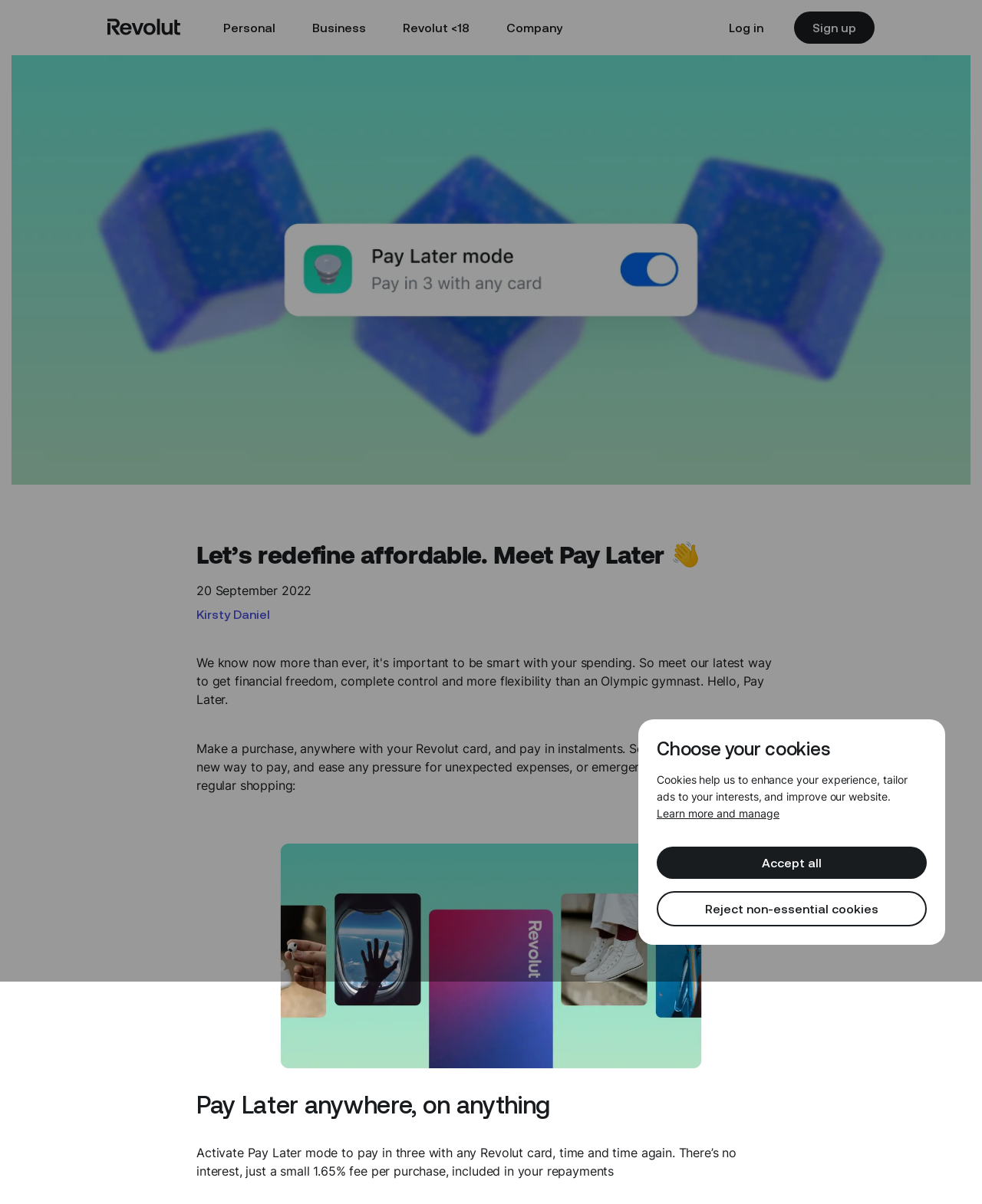Locate the bounding box of the UI element based on this description: "Business". Provide four float numbers between 0 and 1 as [left, top, right, bottom].

[0.302, 0.011, 0.388, 0.035]